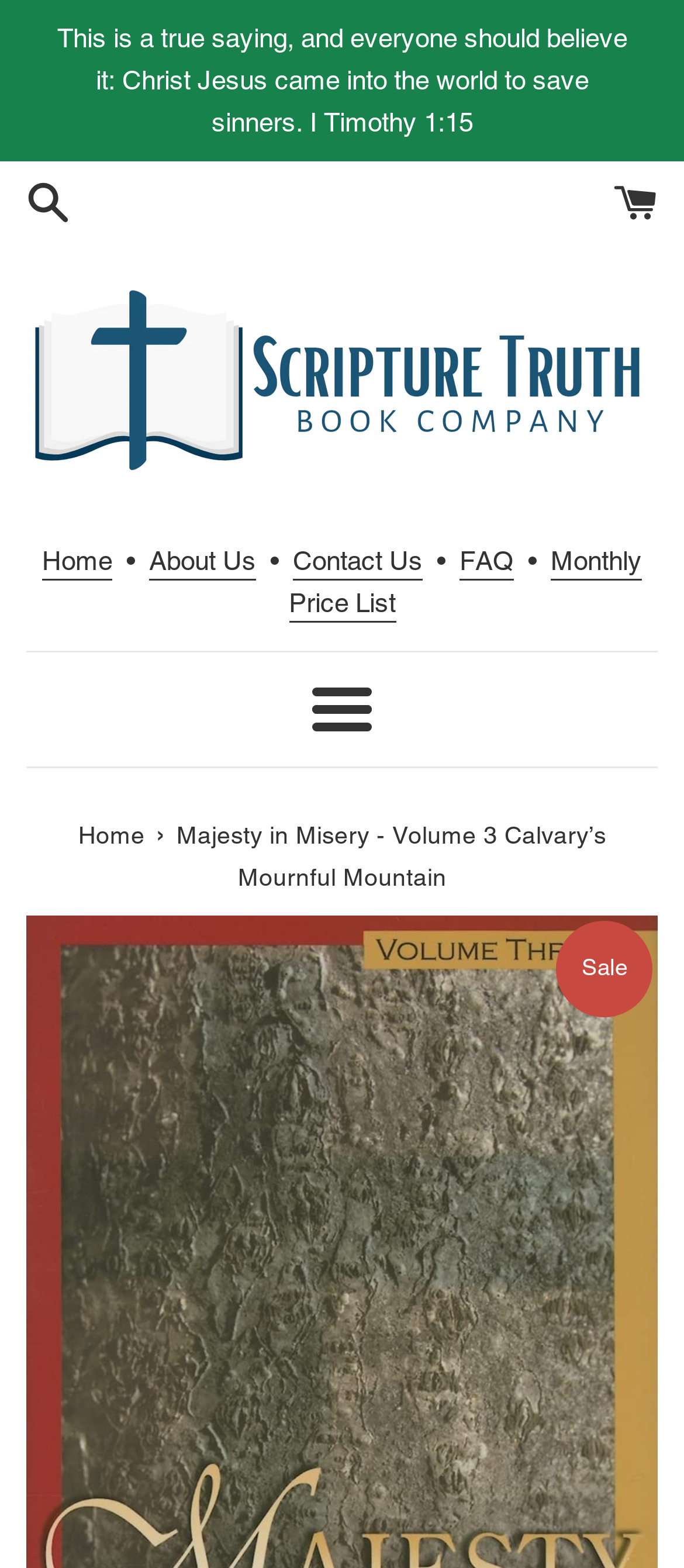What is the current section of the website?
Please provide a comprehensive answer based on the details in the screenshot.

I found the answer by looking at the navigation section where it says 'You are here' and then it lists the current location as 'Majesty in Misery - Volume 3 Calvary’s Mournful Mountain', which suggests that the current section is 'Calvary’s Mournful Mountain'.